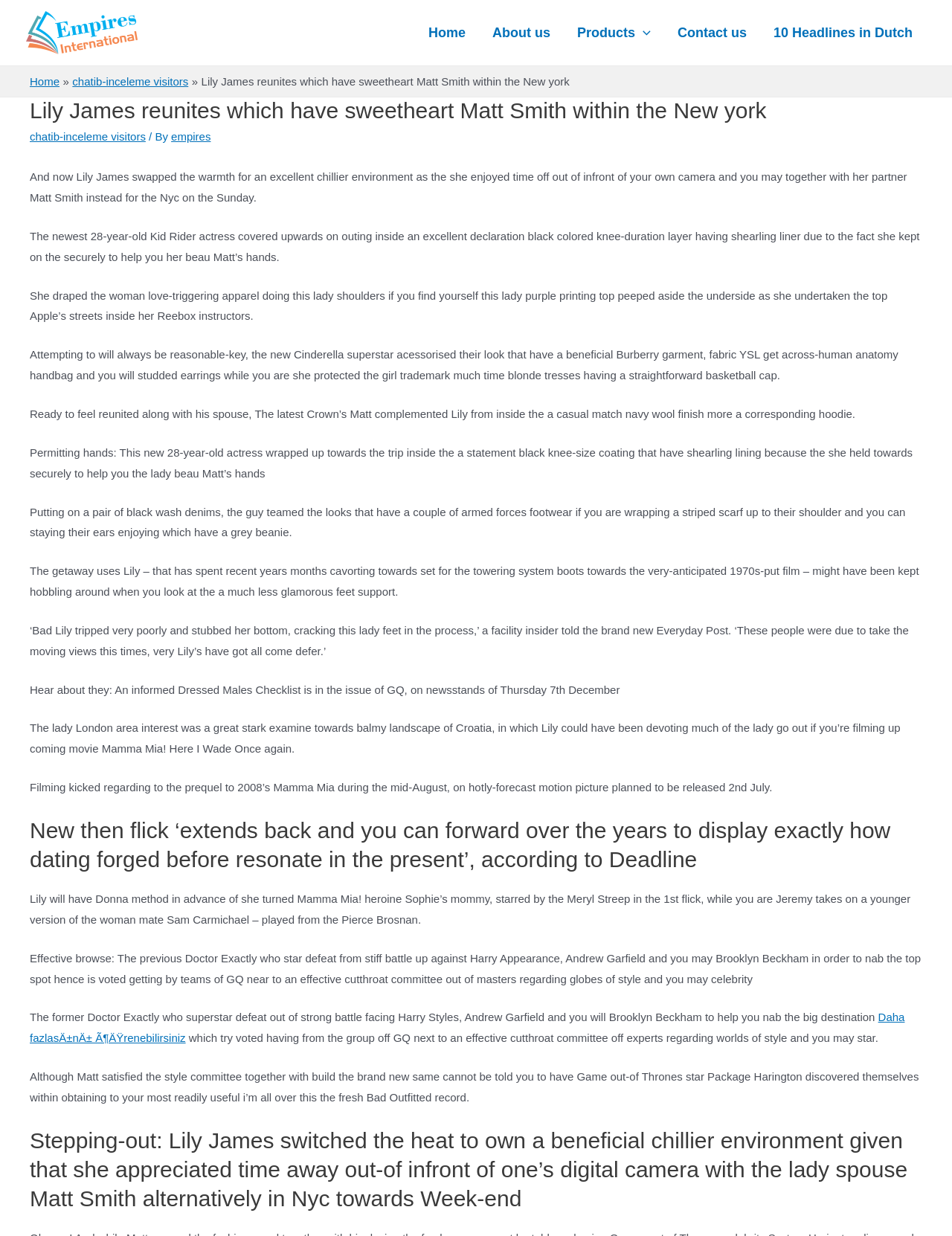What is the name of Lily James' partner?
Answer the question in as much detail as possible.

According to the webpage content, Lily James' partner is Matt Smith, who is also an actor, as mentioned in the article.